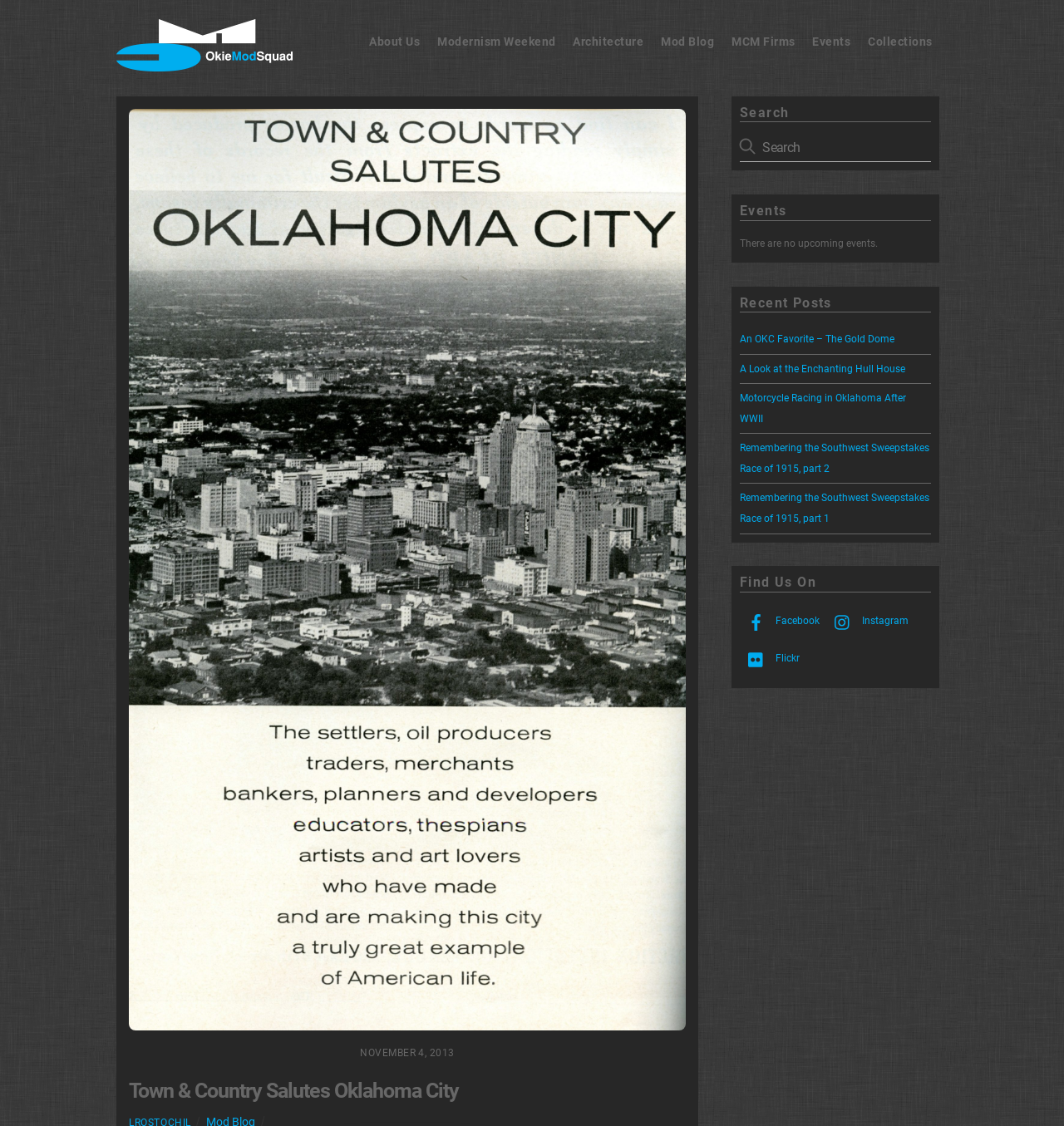Locate the bounding box coordinates of the clickable area needed to fulfill the instruction: "Search for something".

[0.695, 0.12, 0.875, 0.144]